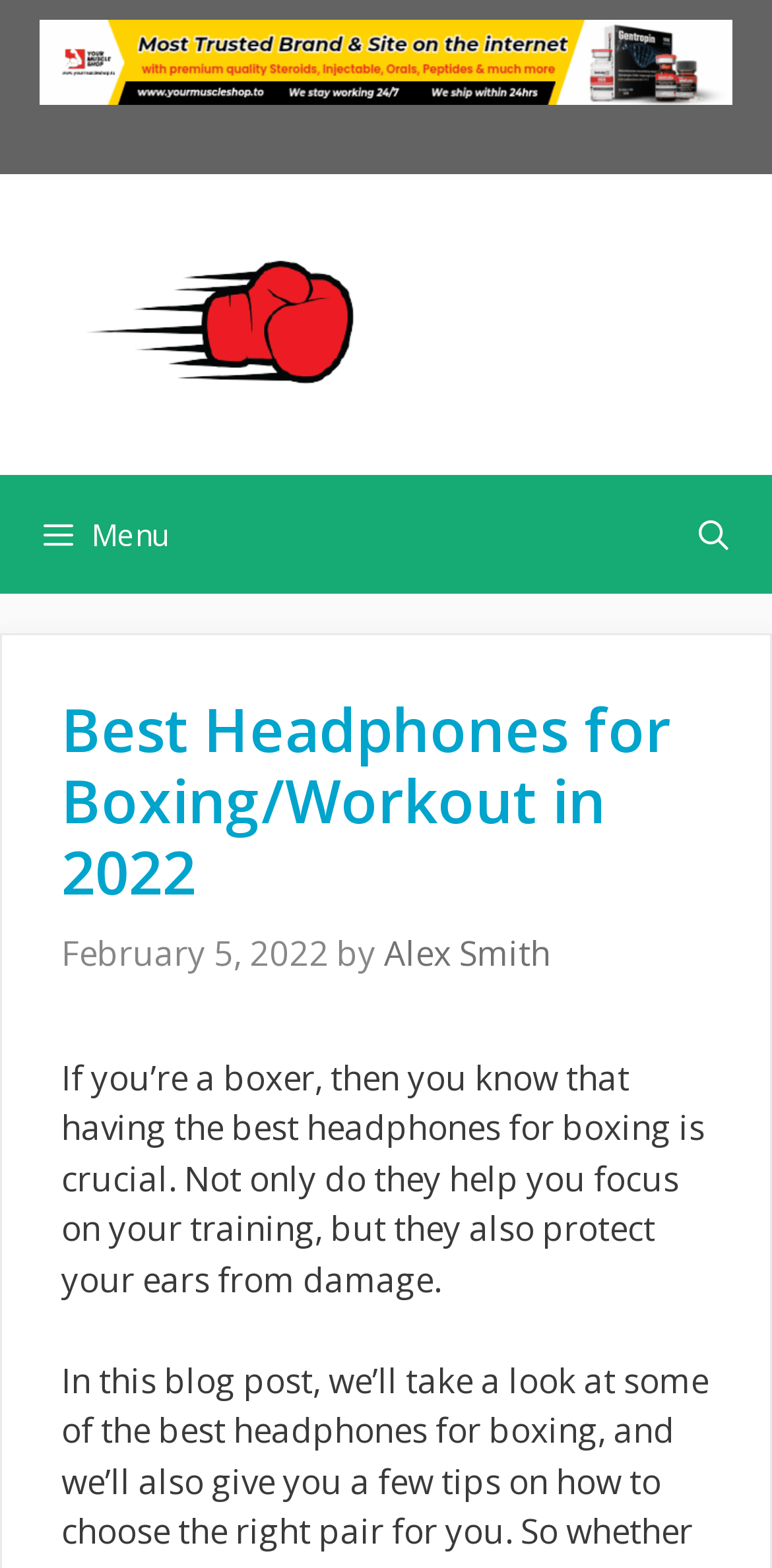Provide a single word or phrase answer to the question: 
What is the text of the link in the banner?

Best Boxing Headgear